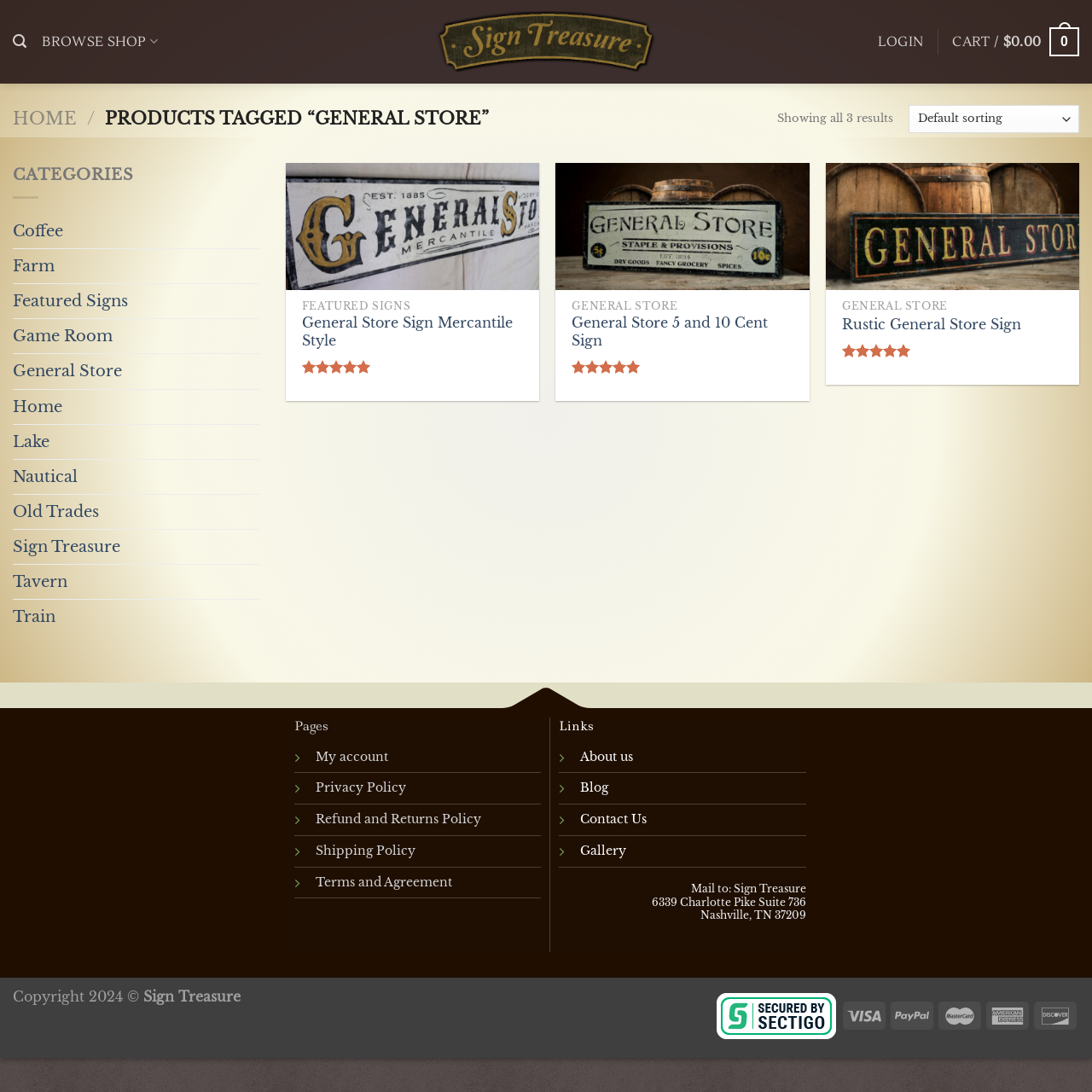Locate the bounding box coordinates of the element you need to click to accomplish the task described by this instruction: "Search for a job".

None